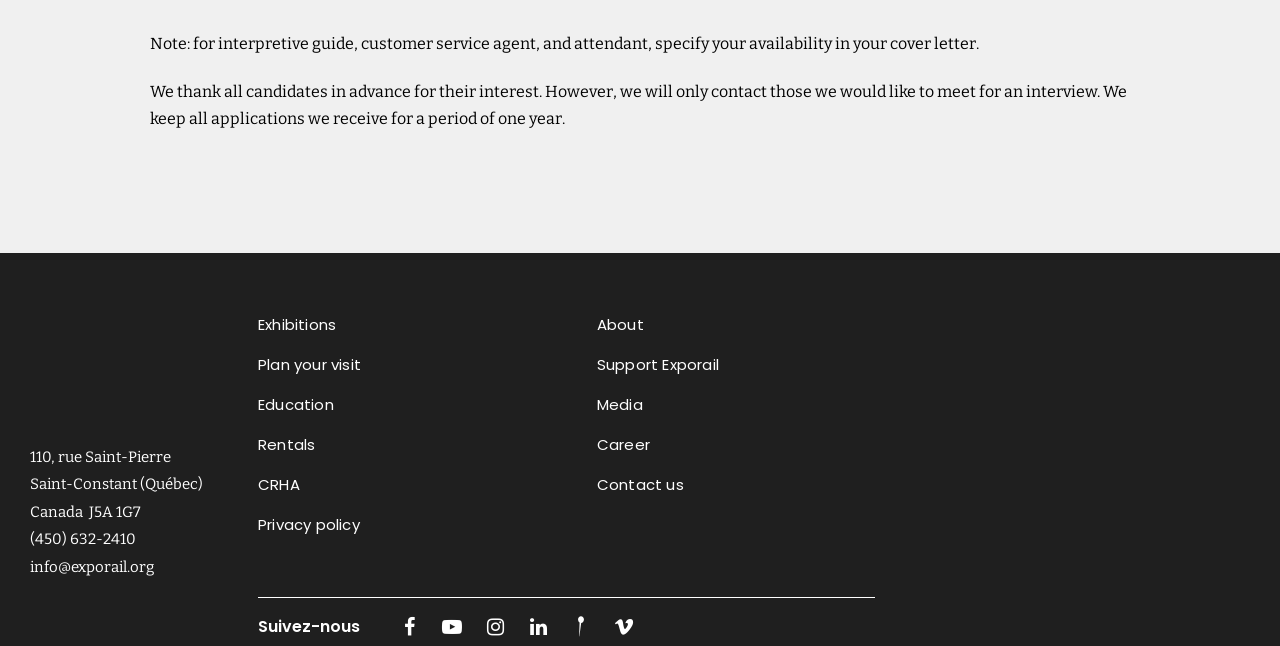Determine the bounding box coordinates of the region I should click to achieve the following instruction: "Click on the link to read the Bloomberg Businessweek article". Ensure the bounding box coordinates are four float numbers between 0 and 1, i.e., [left, top, right, bottom].

None